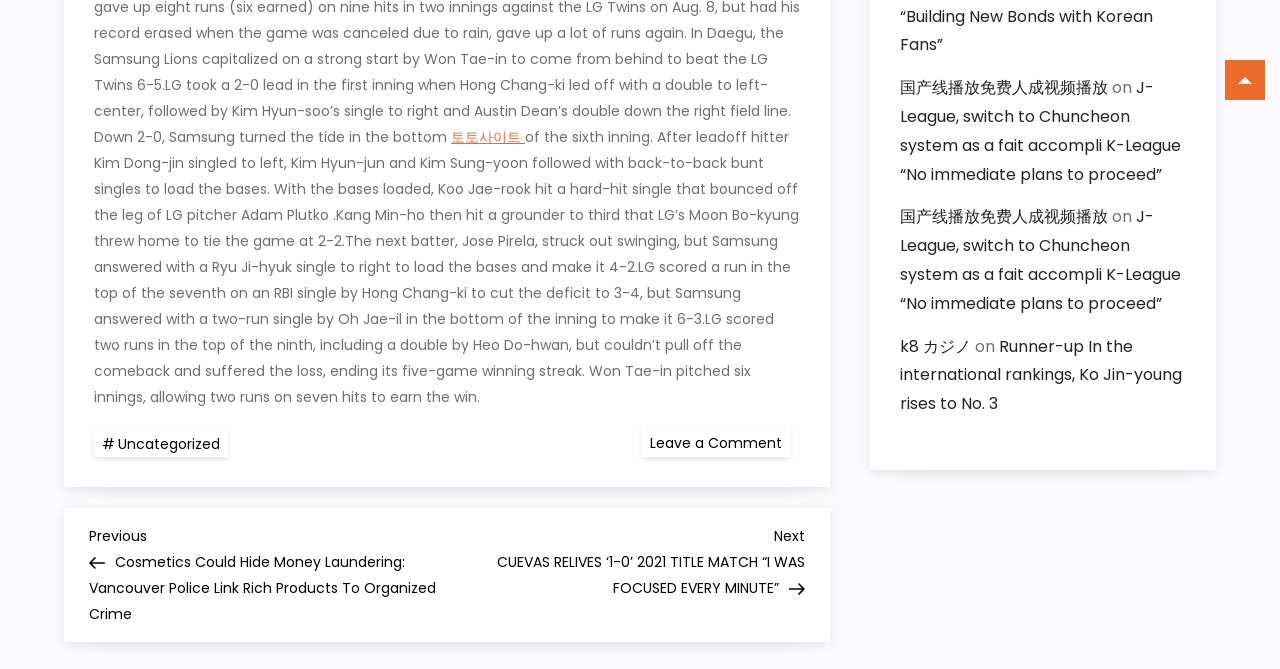Respond with a single word or phrase to the following question: What is the score of the game described in the article?

6-3